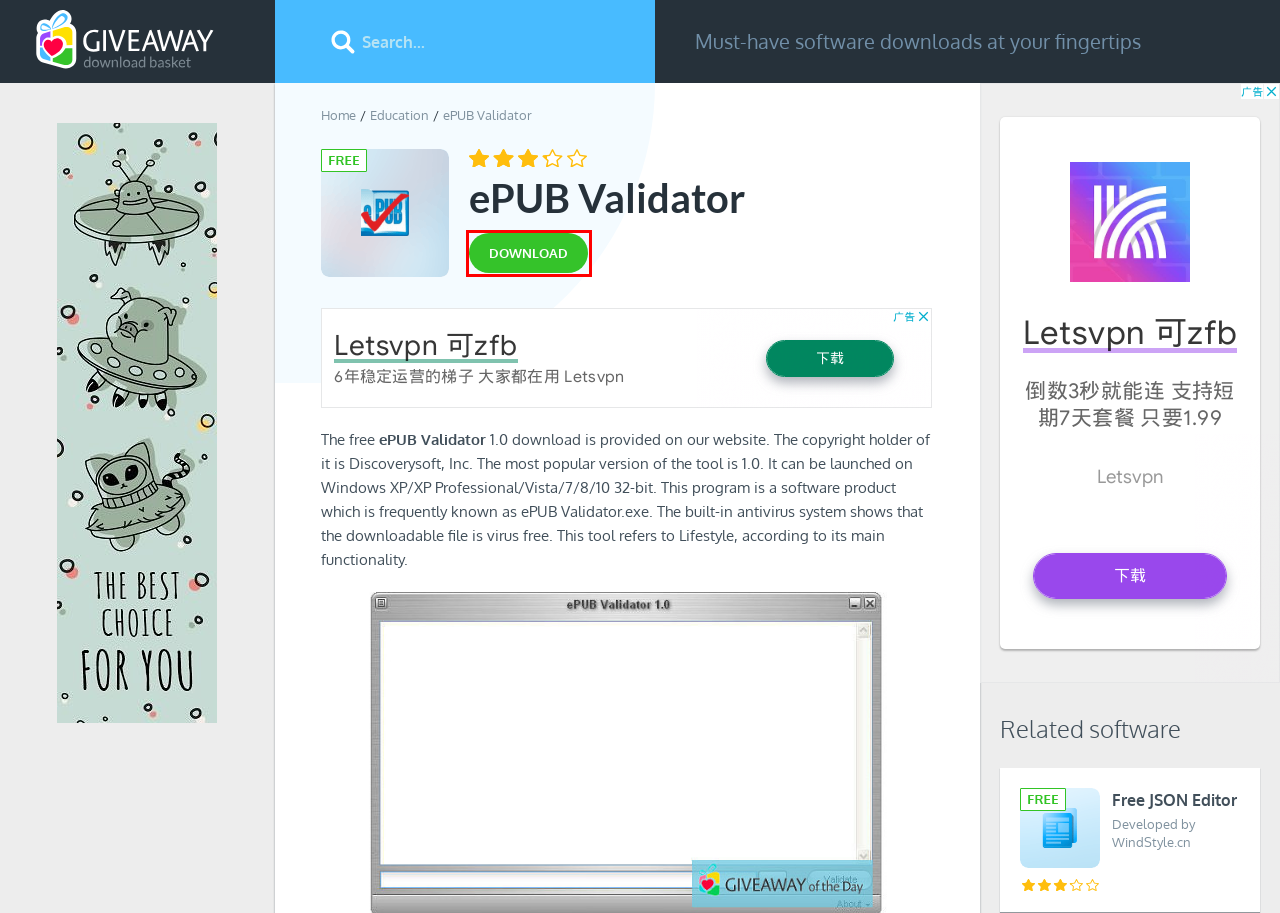Assess the screenshot of a webpage with a red bounding box and determine which webpage description most accurately matches the new page after clicking the element within the red box. Here are the options:
A. Submit your software to Giveaway Download Basket
B. Download Linkman 2024 for Windows | Giveaway Download Basket
C. Giveaway of the Day - Privacy Policy
D. Download Default Programs Editor 2024 for Windows | Giveaway Download Basket
E. Download ePUB Validator for Windows | Giveaway Download Basket
F. Download Free JSON Editor 2024 for Windows | Giveaway Download Basket
G. Download NSF Security Remover 2024 for Windows | Giveaway Download Basket
H. Giveaway of the Day - free licensed software daily

E